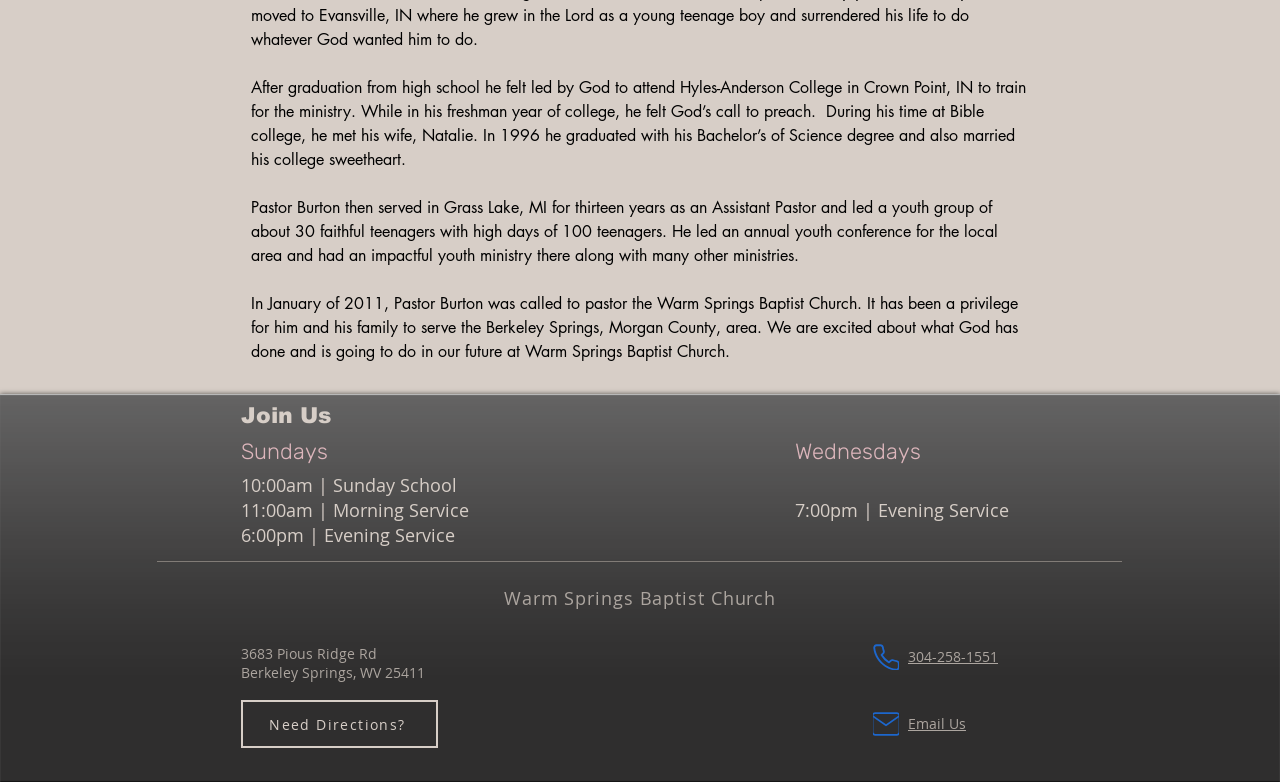What is the phone number of the church?
Could you give a comprehensive explanation in response to this question?

I found the phone number of the church by looking at the link element with the text '304-258-1551' which is located at [0.709, 0.828, 0.78, 0.852]. This suggests that the phone number of the church is 304-258-1551.